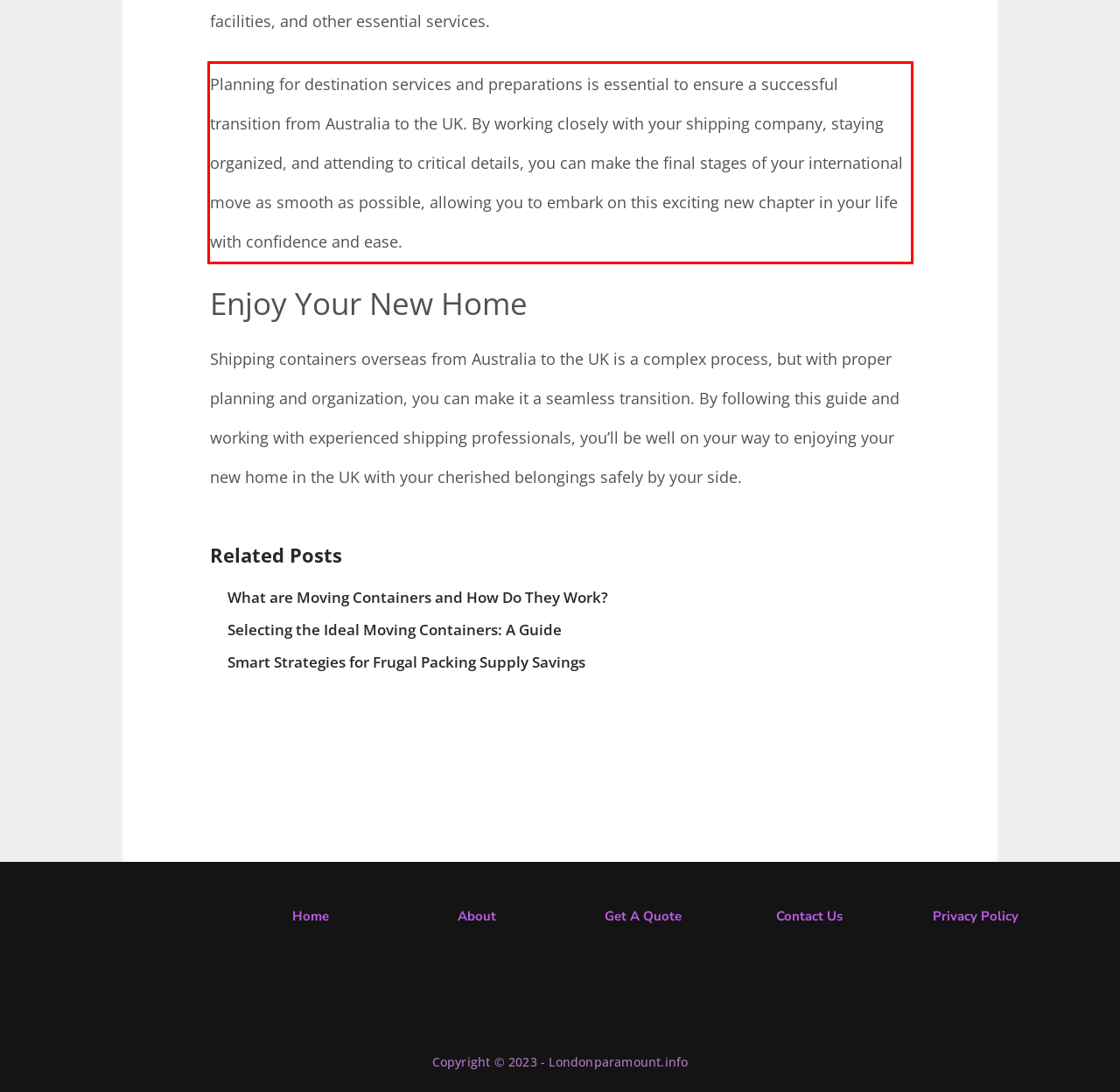Inspect the webpage screenshot that has a red bounding box and use OCR technology to read and display the text inside the red bounding box.

Planning for destination services and preparations is essential to ensure a successful transition from Australia to the UK. By working closely with your shipping company, staying organized, and attending to critical details, you can make the final stages of your international move as smooth as possible, allowing you to embark on this exciting new chapter in your life with confidence and ease.